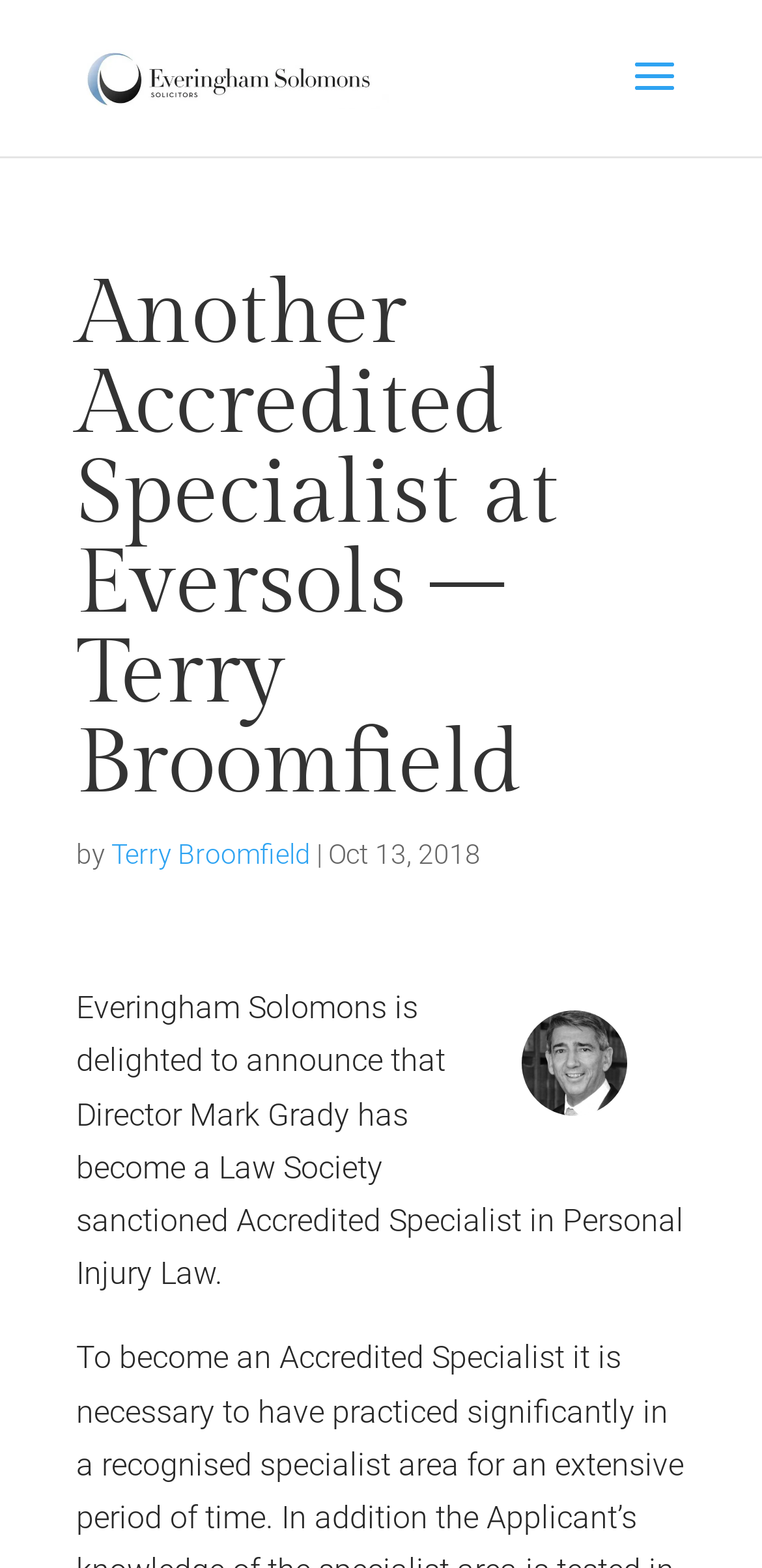Respond with a single word or phrase to the following question:
What is the date of the announcement?

Oct 13, 2018